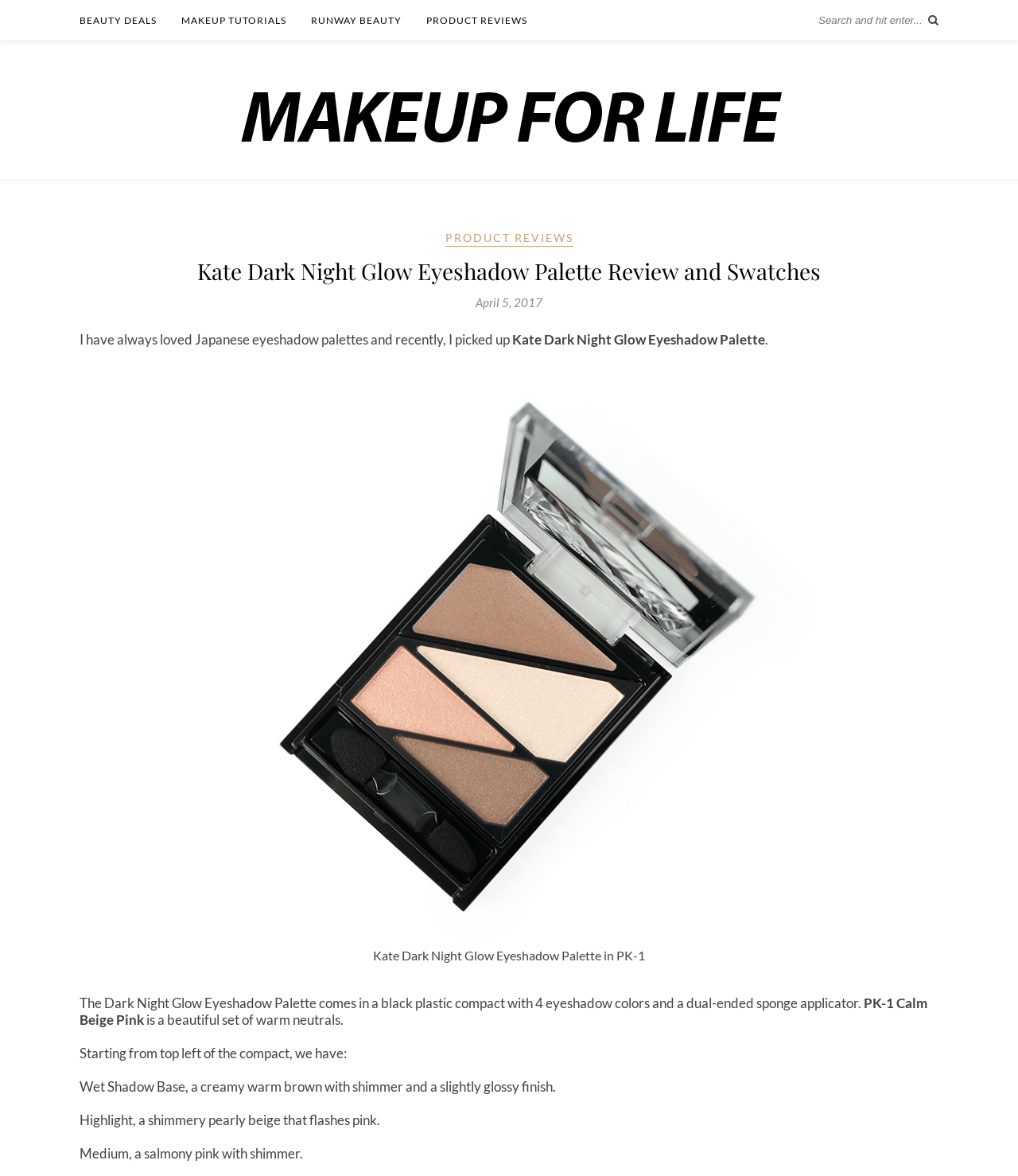Using details from the image, please answer the following question comprehensively:
What is the name of the eyeshadow palette being reviewed?

The name of the eyeshadow palette being reviewed can be found in the heading 'Kate Dark Night Glow Eyeshadow Palette Review and Swatches' which is located at the top of the webpage.